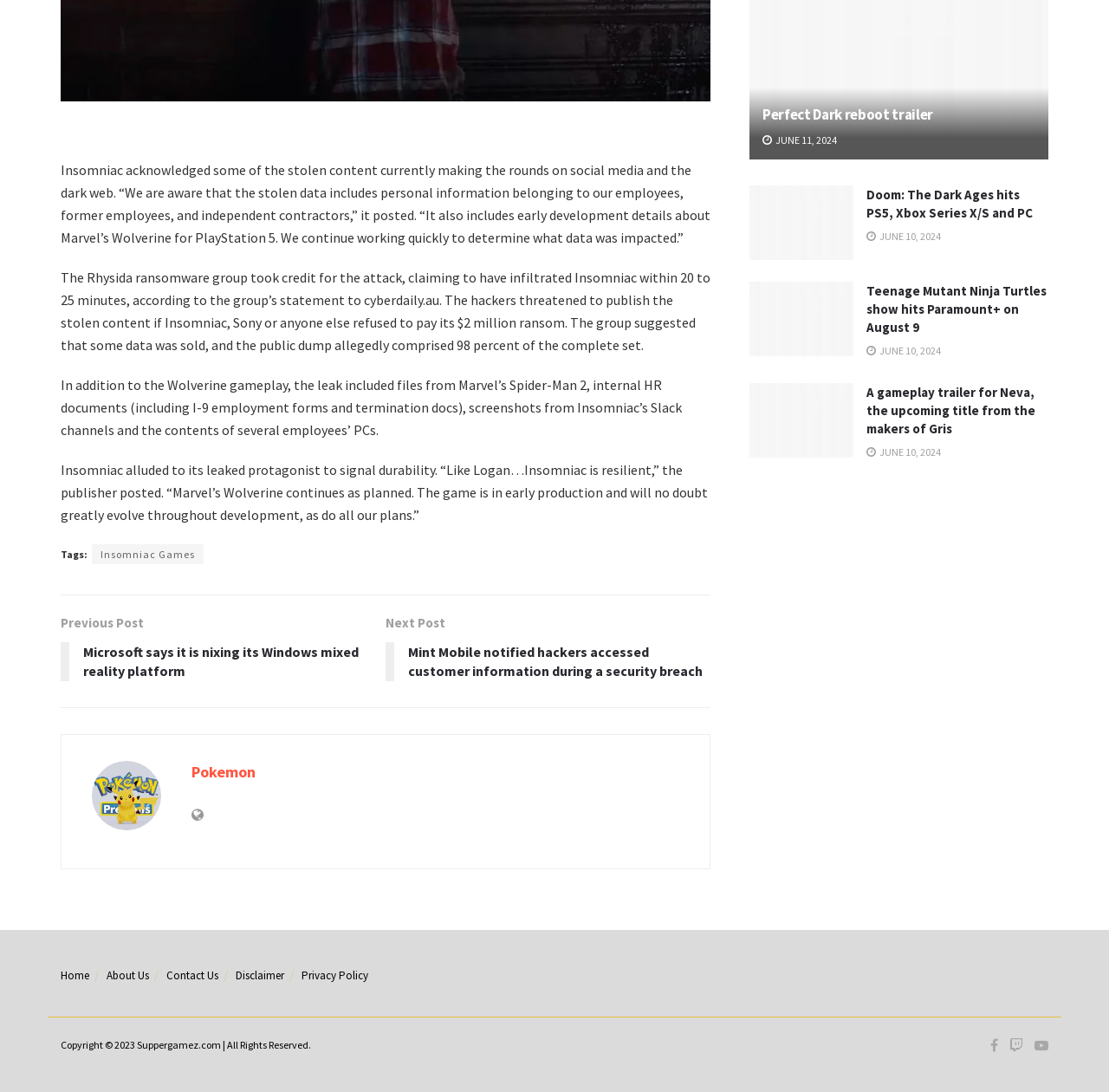Select the bounding box coordinates of the element I need to click to carry out the following instruction: "Read the article about 'Doom: The Dark Ages hits PS5, Xbox Series X/S and PC'".

[0.676, 0.17, 0.945, 0.238]